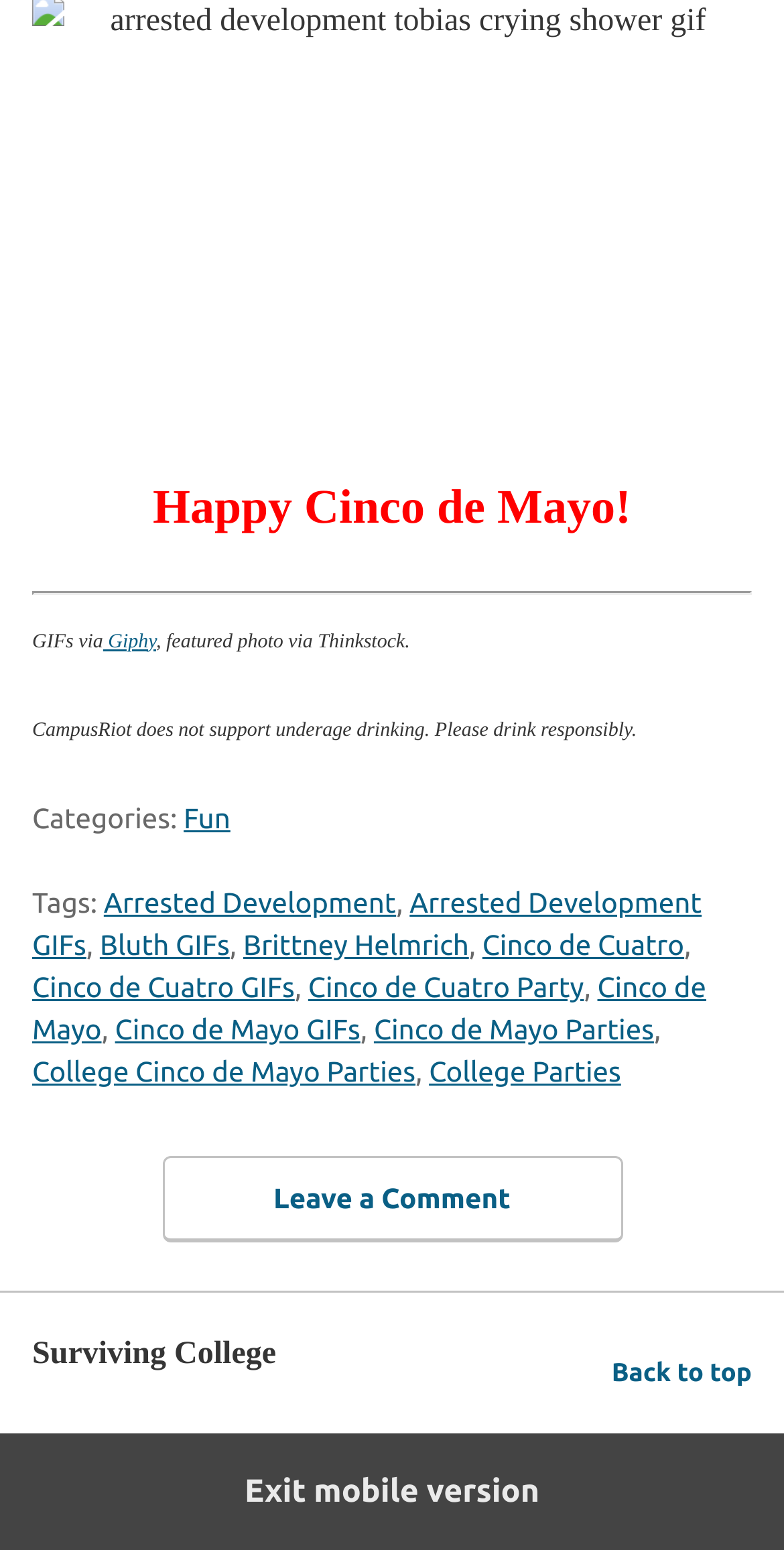Kindly determine the bounding box coordinates for the clickable area to achieve the given instruction: "Read 'Surviving College'".

[0.041, 0.86, 0.959, 0.888]